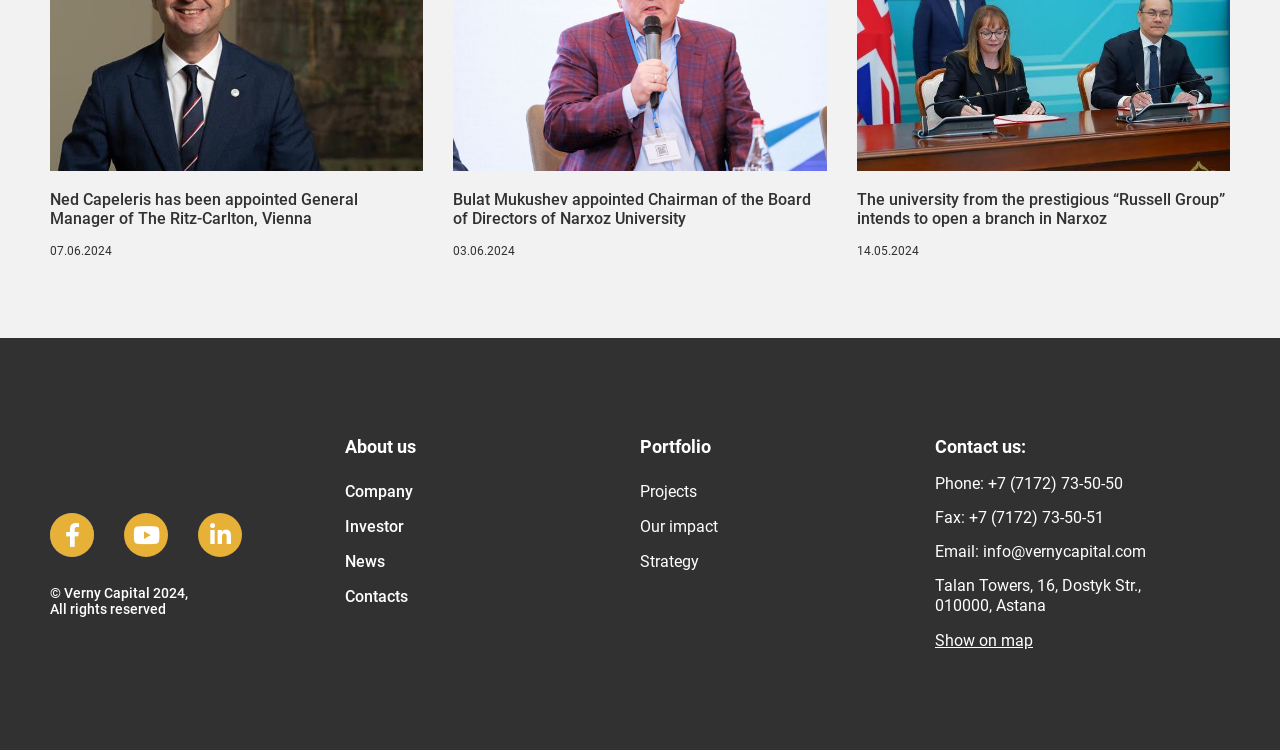Please identify the bounding box coordinates of the clickable area that will allow you to execute the instruction: "Explore projects".

[0.5, 0.632, 0.73, 0.679]